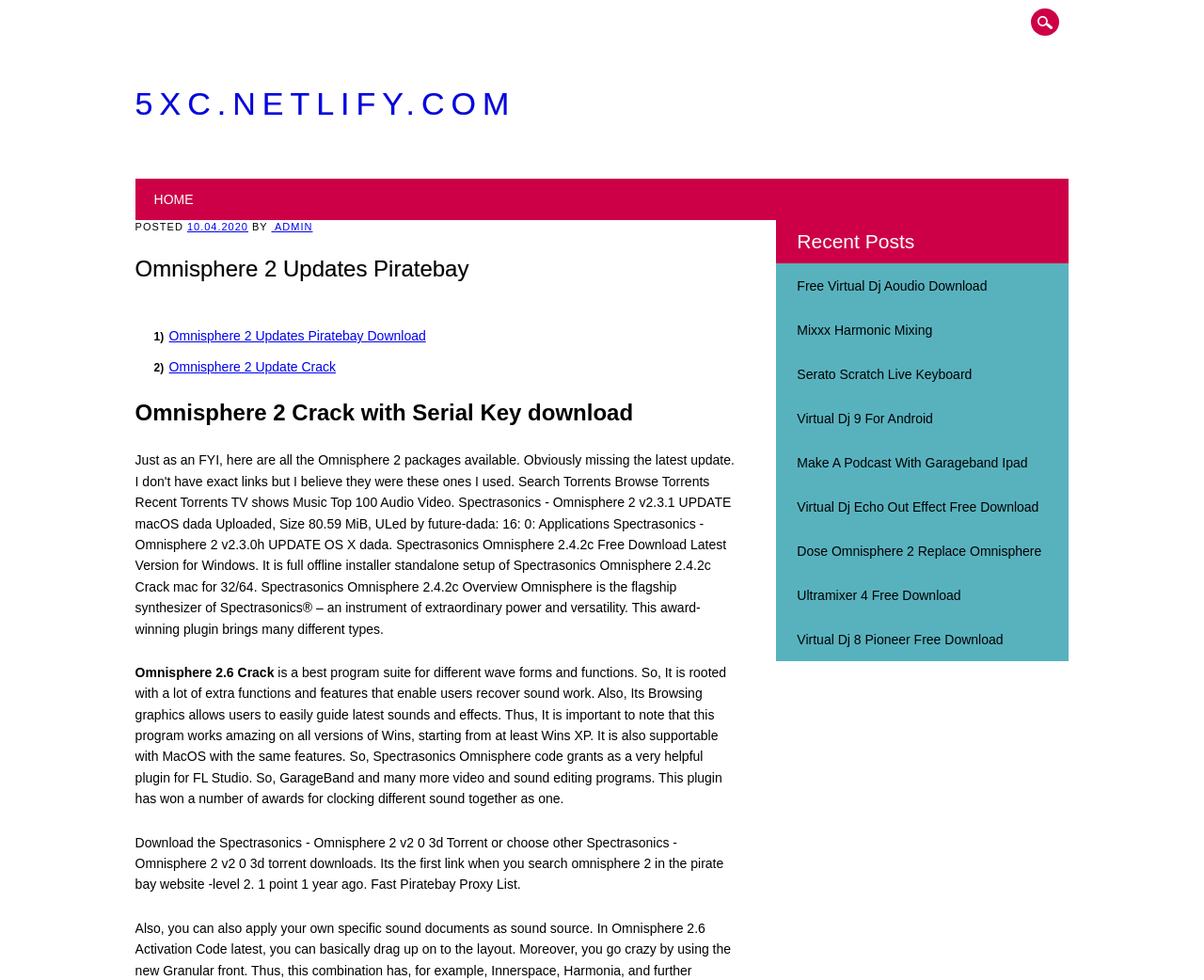Specify the bounding box coordinates of the element's region that should be clicked to achieve the following instruction: "View Omnisphere 2 Crack with Serial Key download". The bounding box coordinates consist of four float numbers between 0 and 1, in the format [left, top, right, bottom].

[0.112, 0.407, 0.614, 0.436]